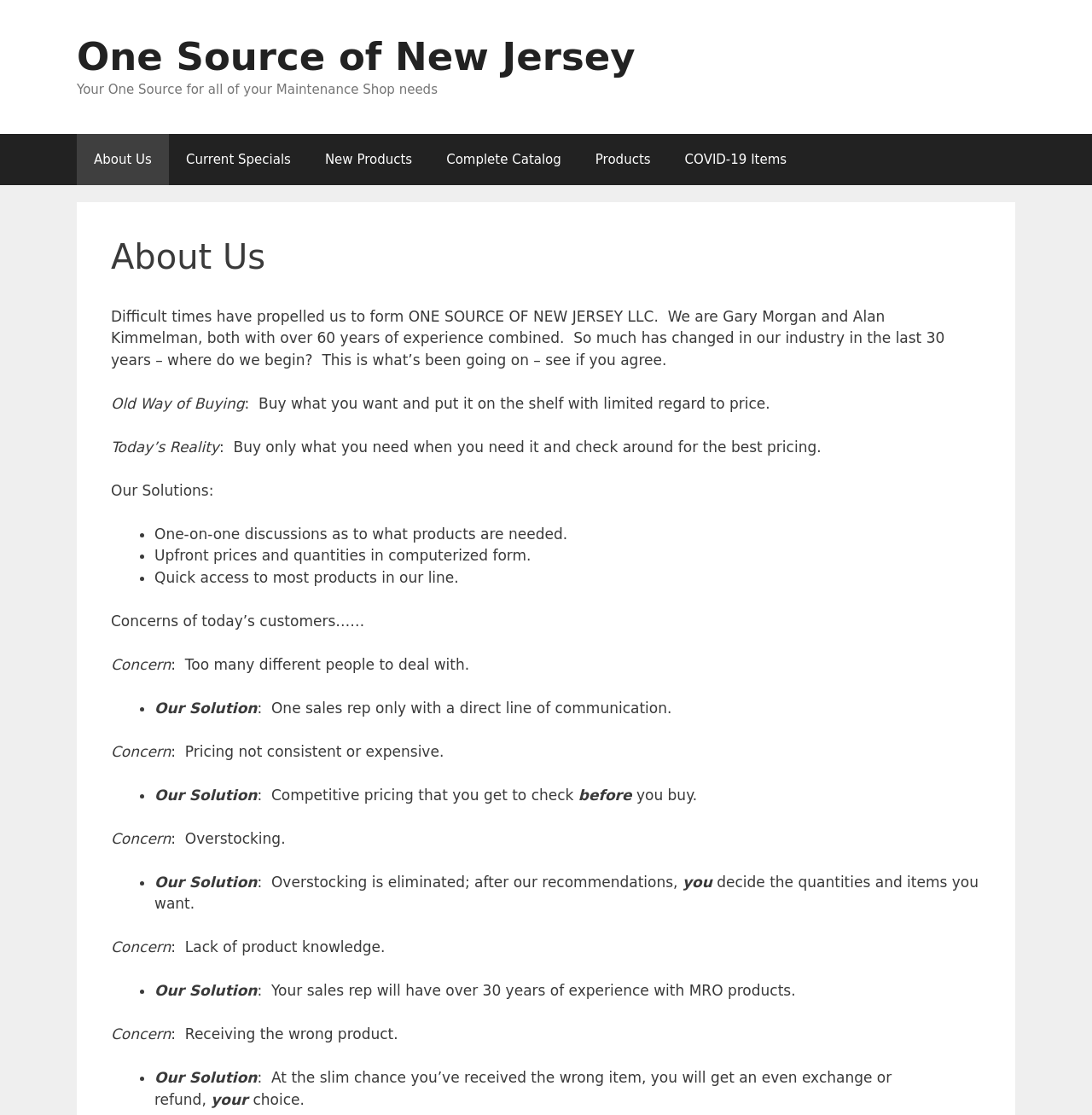What is the solution to overstocking?
Please answer the question as detailed as possible based on the image.

According to the 'About Us' section, One Source of New Jersey eliminates overstocking by allowing customers to decide the quantities and items they want after receiving recommendations from the company.